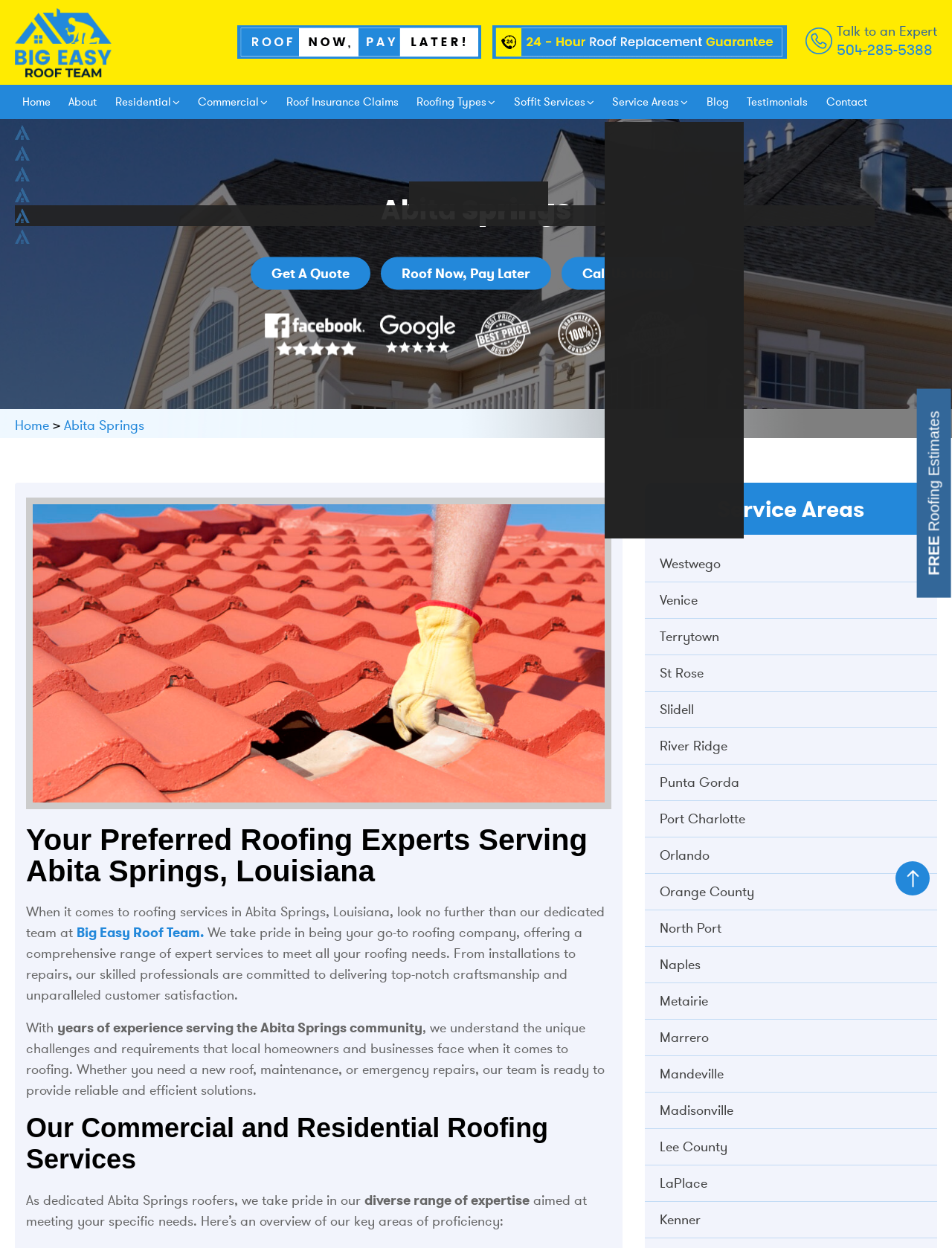Using the provided element description, identify the bounding box coordinates as (top-left x, top-left y, bottom-right x, bottom-right y). Ensure all values are between 0 and 1. Description: Orange County

[0.693, 0.706, 0.8, 0.723]